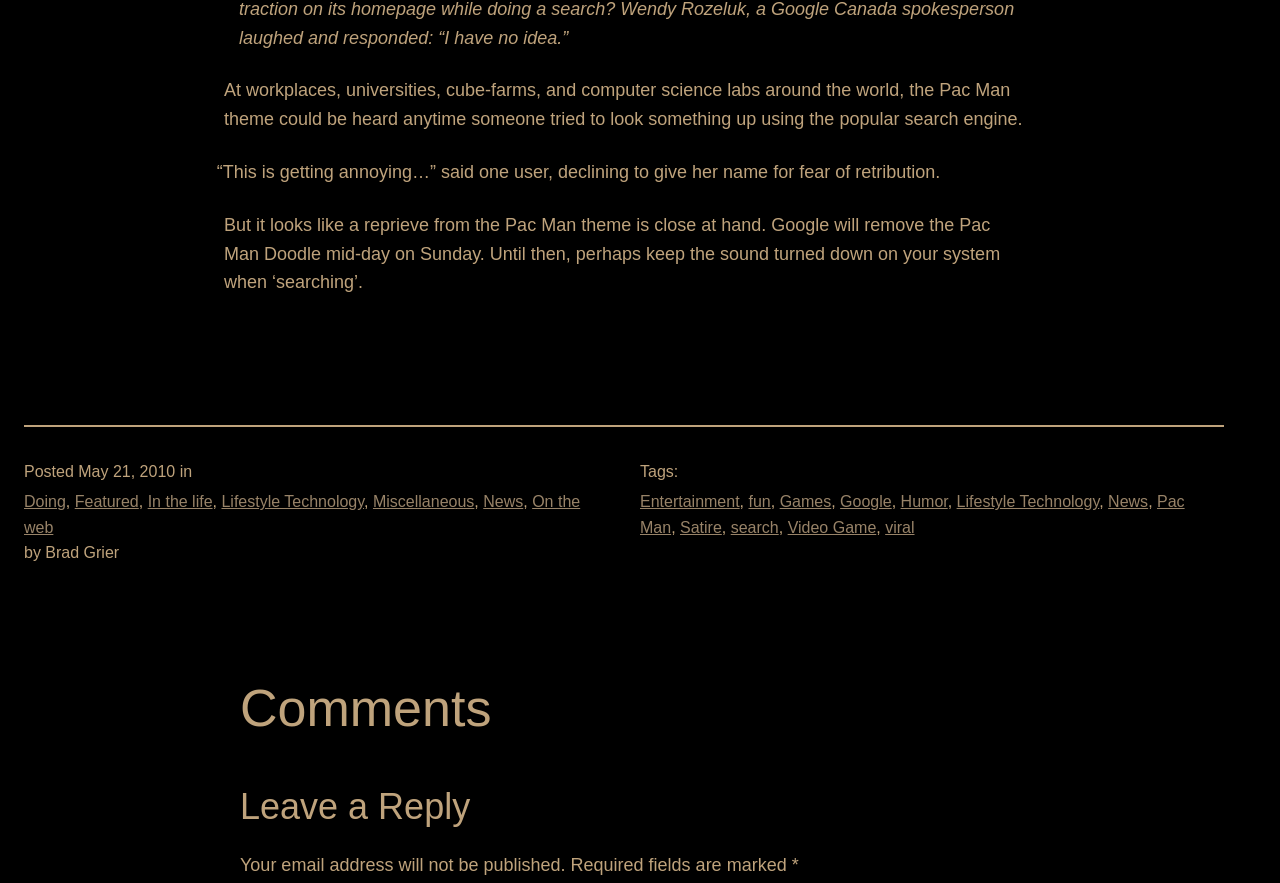Please specify the bounding box coordinates for the clickable region that will help you carry out the instruction: "Search for something".

None